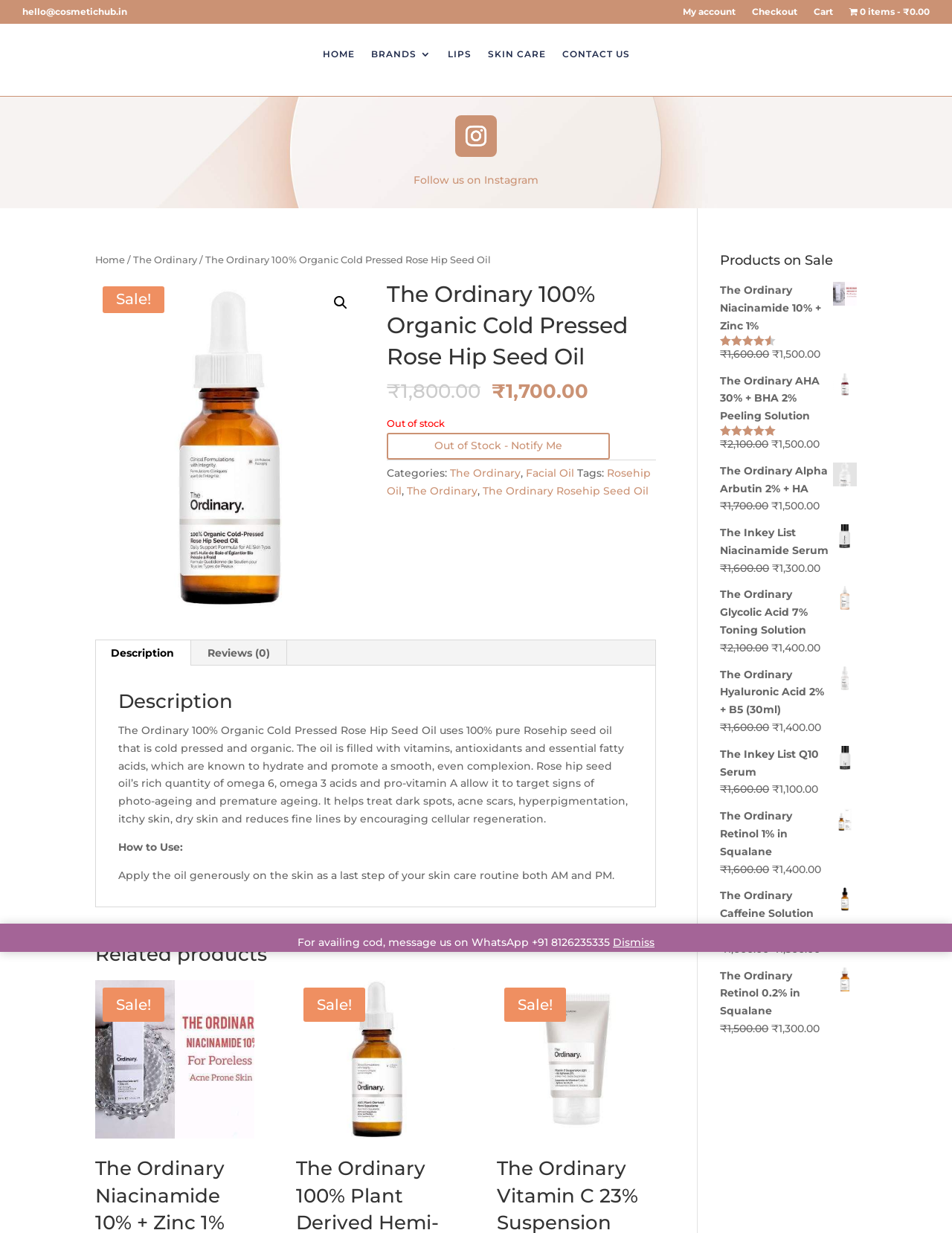Can you find and generate the webpage's heading?

The Ordinary 100% Organic Cold Pressed Rose Hip Seed Oil